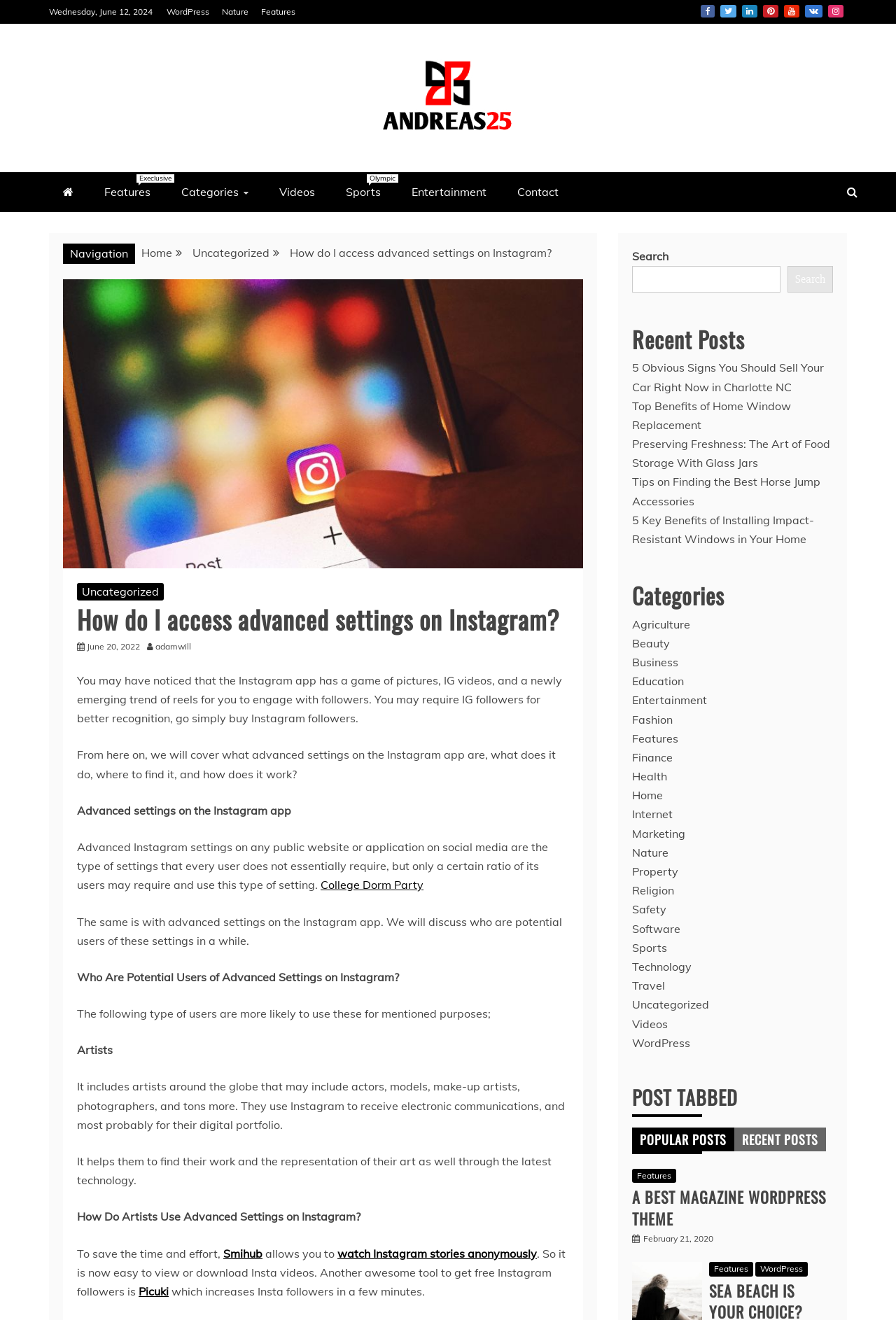Determine the bounding box coordinates for the area that needs to be clicked to fulfill this task: "View 'Recent Posts'". The coordinates must be given as four float numbers between 0 and 1, i.e., [left, top, right, bottom].

[0.705, 0.243, 0.93, 0.272]